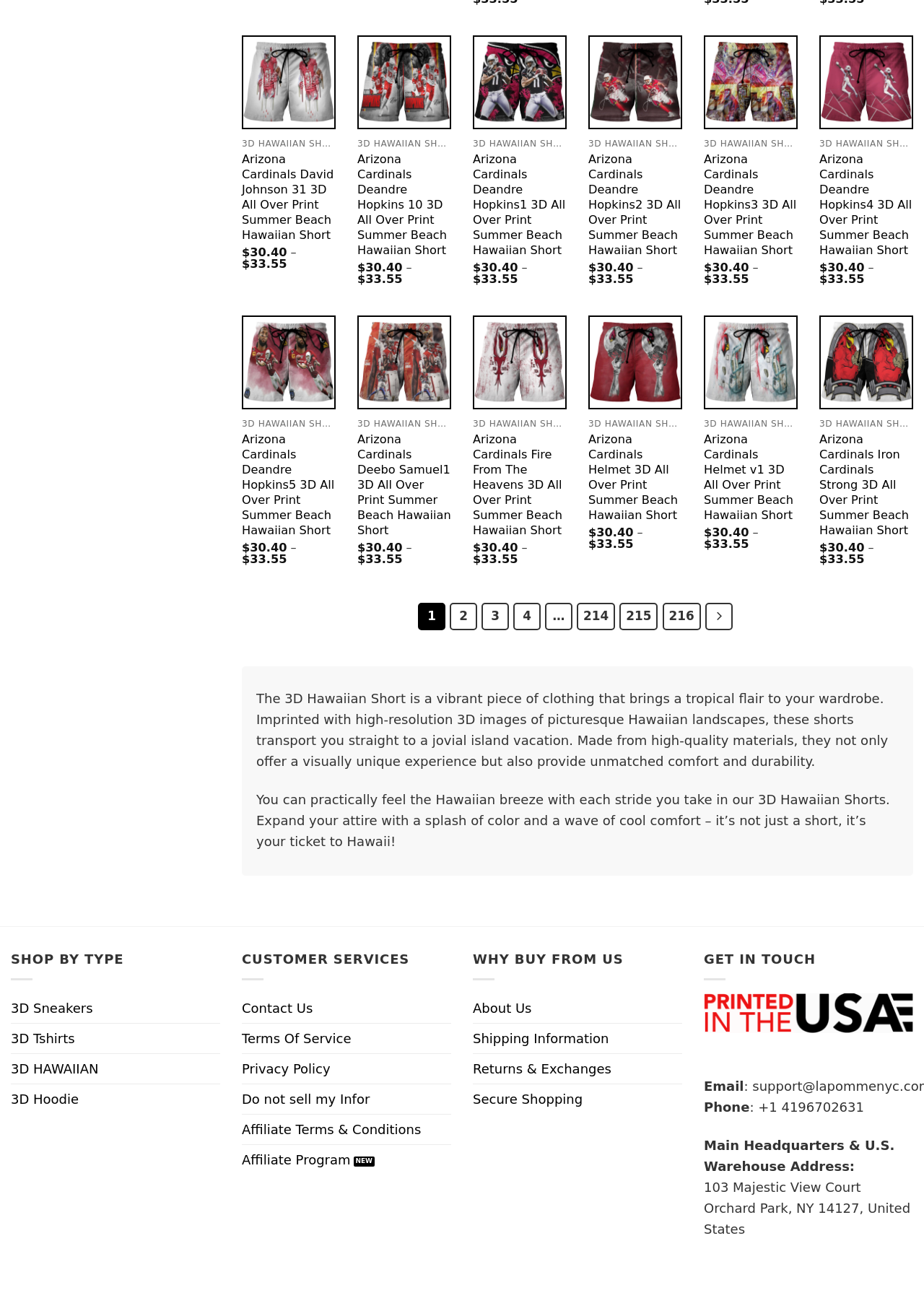Provide the bounding box coordinates for the UI element that is described by this text: "Affiliate Terms & Conditions". The coordinates should be in the form of four float numbers between 0 and 1: [left, top, right, bottom].

[0.262, 0.859, 0.456, 0.881]